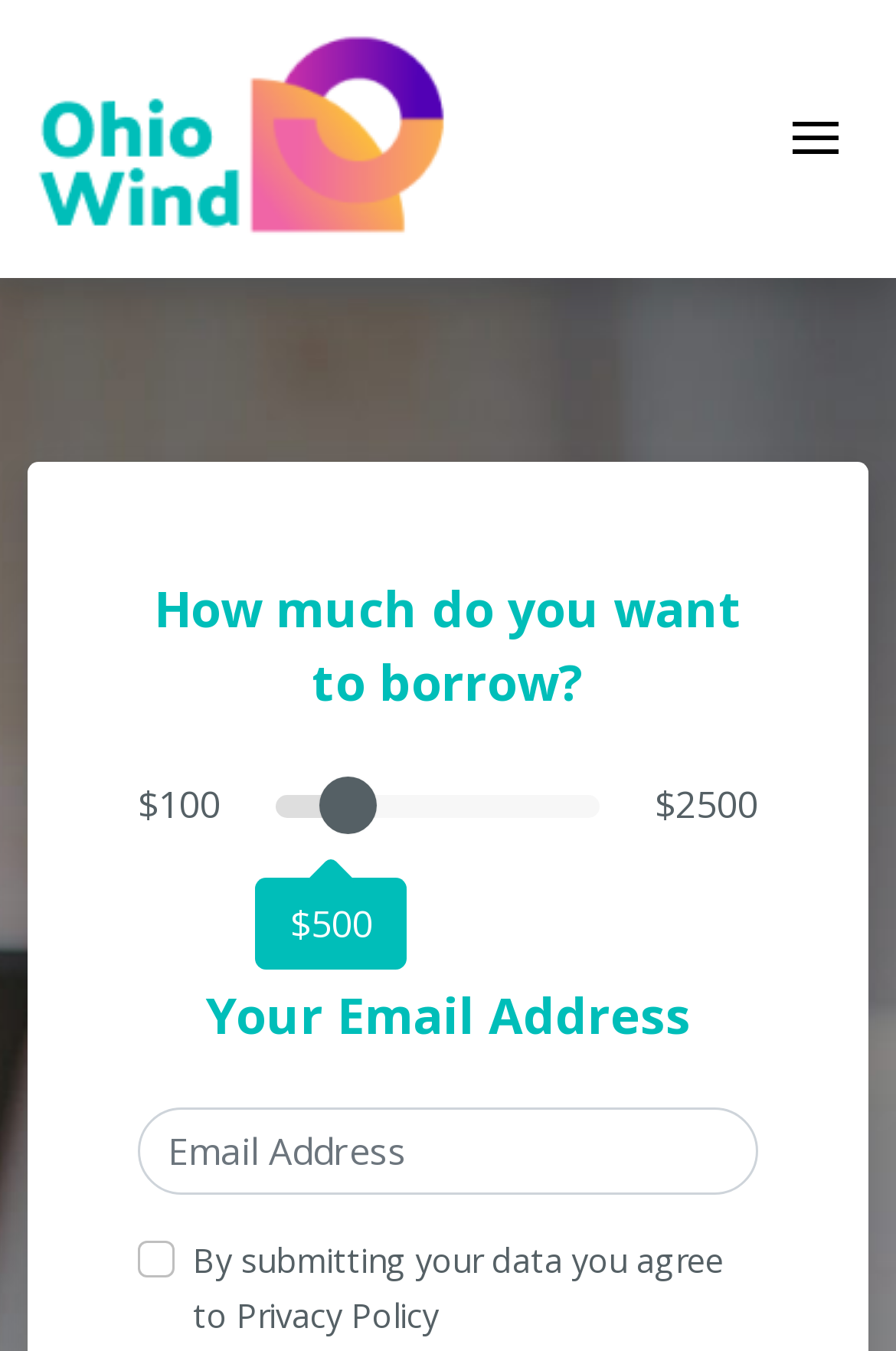What is the minimum amount you can borrow?
Please interpret the details in the image and answer the question thoroughly.

The minimum amount you can borrow is indicated by the StaticText element '$100' which is located next to the slider element with the label 'How much do you want to borrow?'.